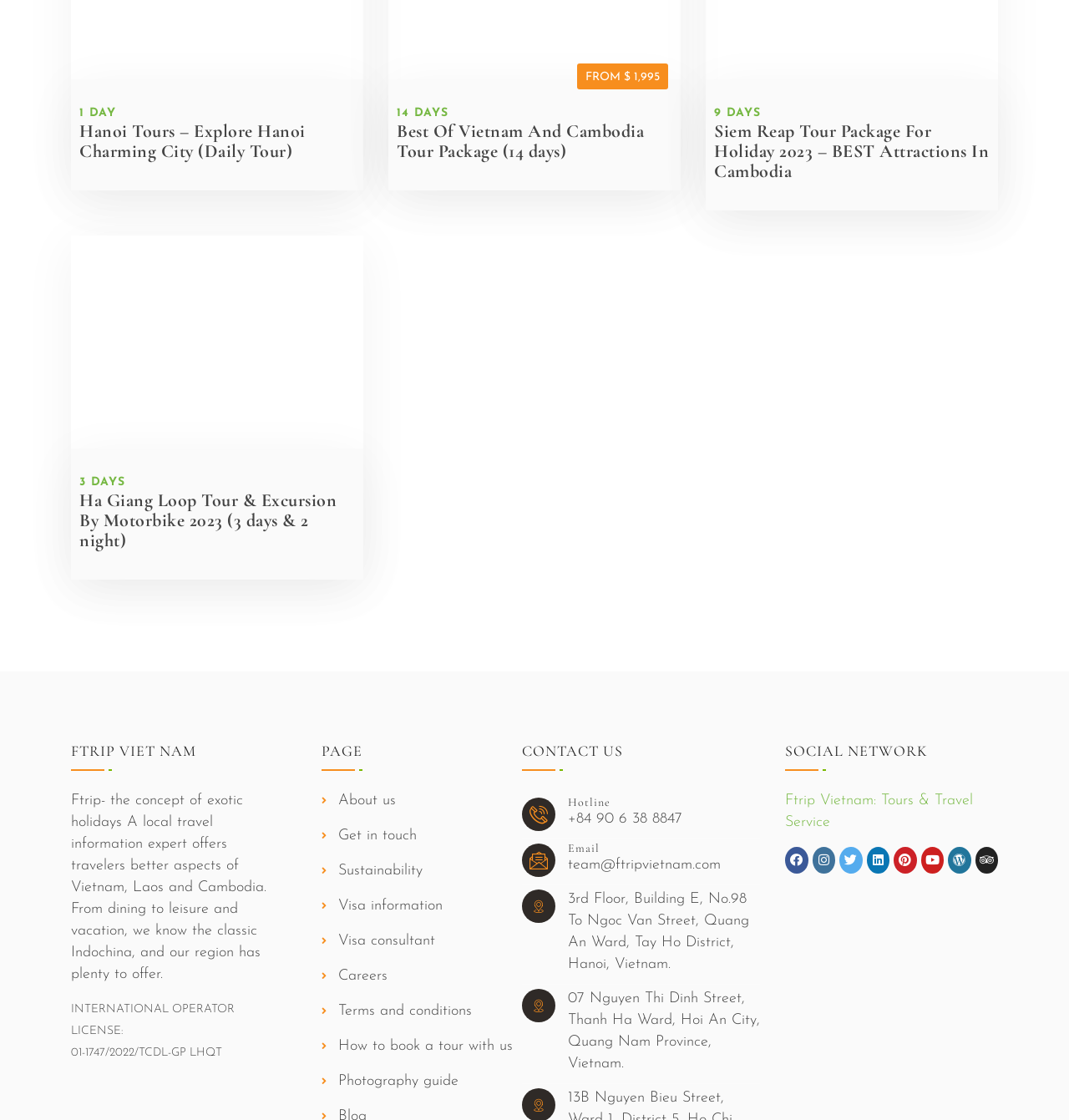Please provide a detailed answer to the question below by examining the image:
What is the concept of exotic holidays according to Ftrip?

The concept of exotic holidays according to Ftrip can be found in the static text 'Ftrip- the concept of exotic holidays A local travel information expert offers travelers better aspects of Vietnam, Laos and Cambodia. From dining to leisure and vacation, we know the classic Indochina, and our region has plenty to offer.'.